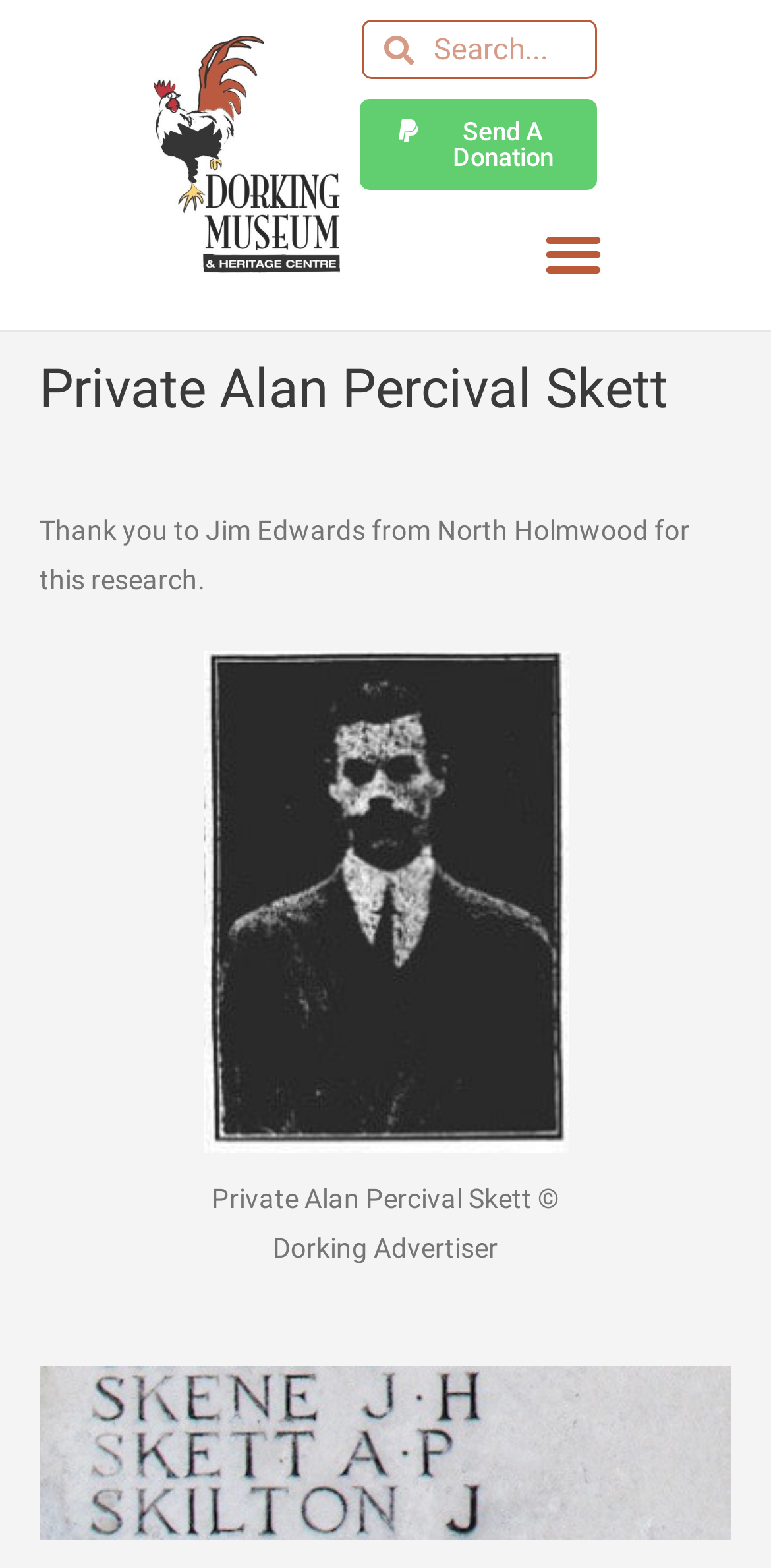Using a single word or phrase, answer the following question: 
Is the menu toggle button expanded?

No